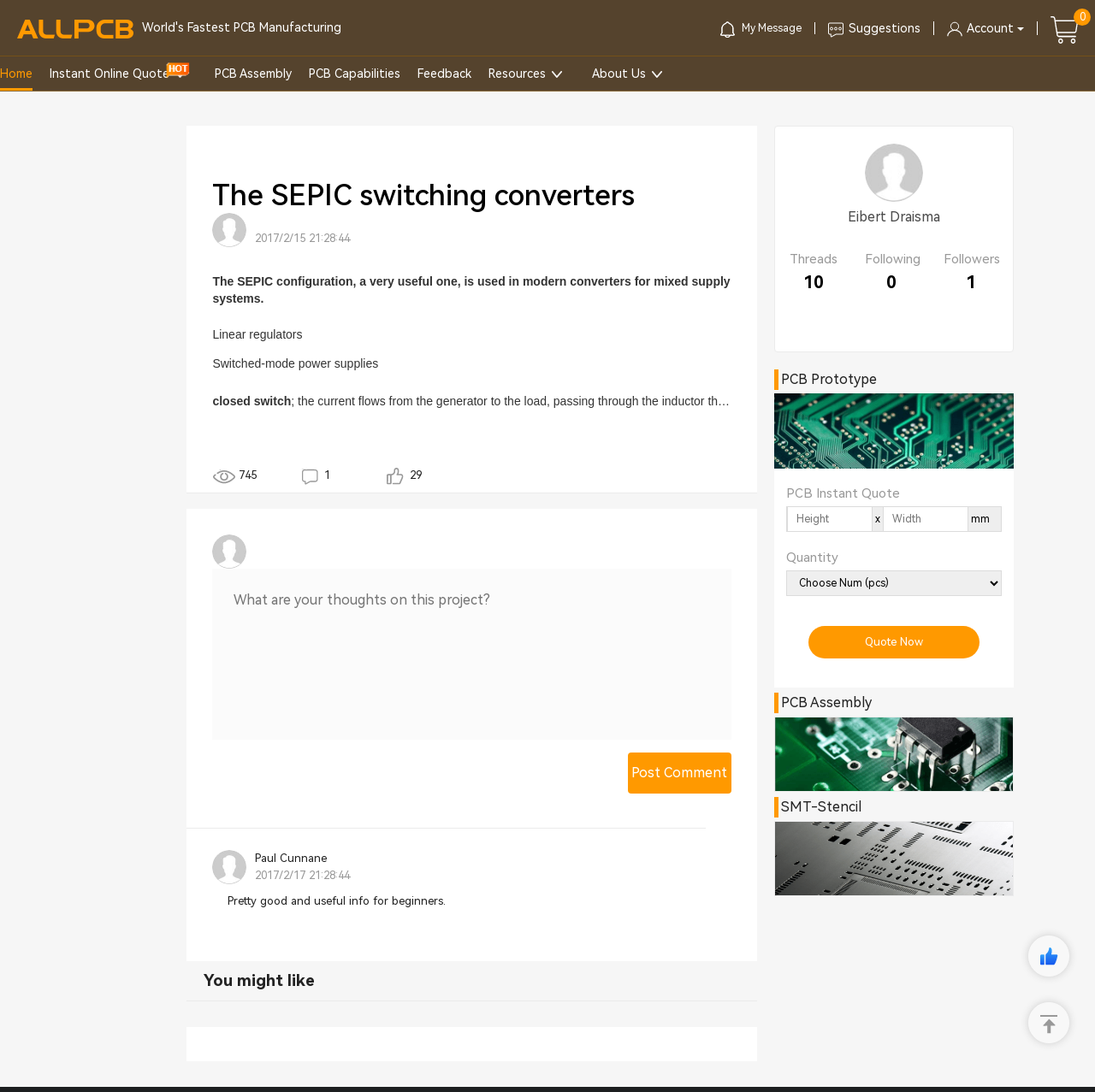Please identify the bounding box coordinates of the area that needs to be clicked to fulfill the following instruction: "Click on the 'Home' link."

[0.0, 0.052, 0.03, 0.083]